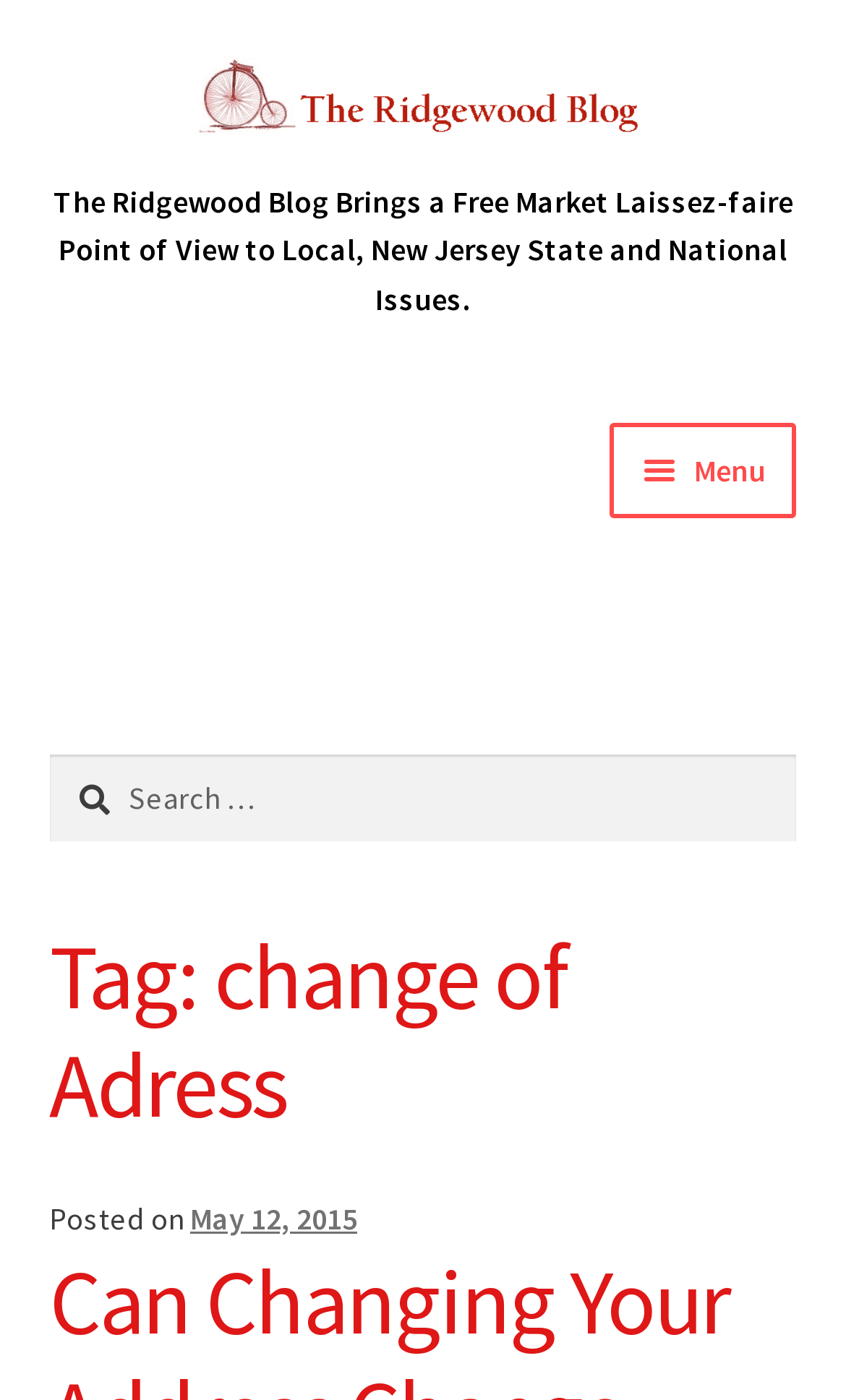Give the bounding box coordinates for the element described by: "ADVERTISING".

[0.058, 0.745, 0.942, 0.82]